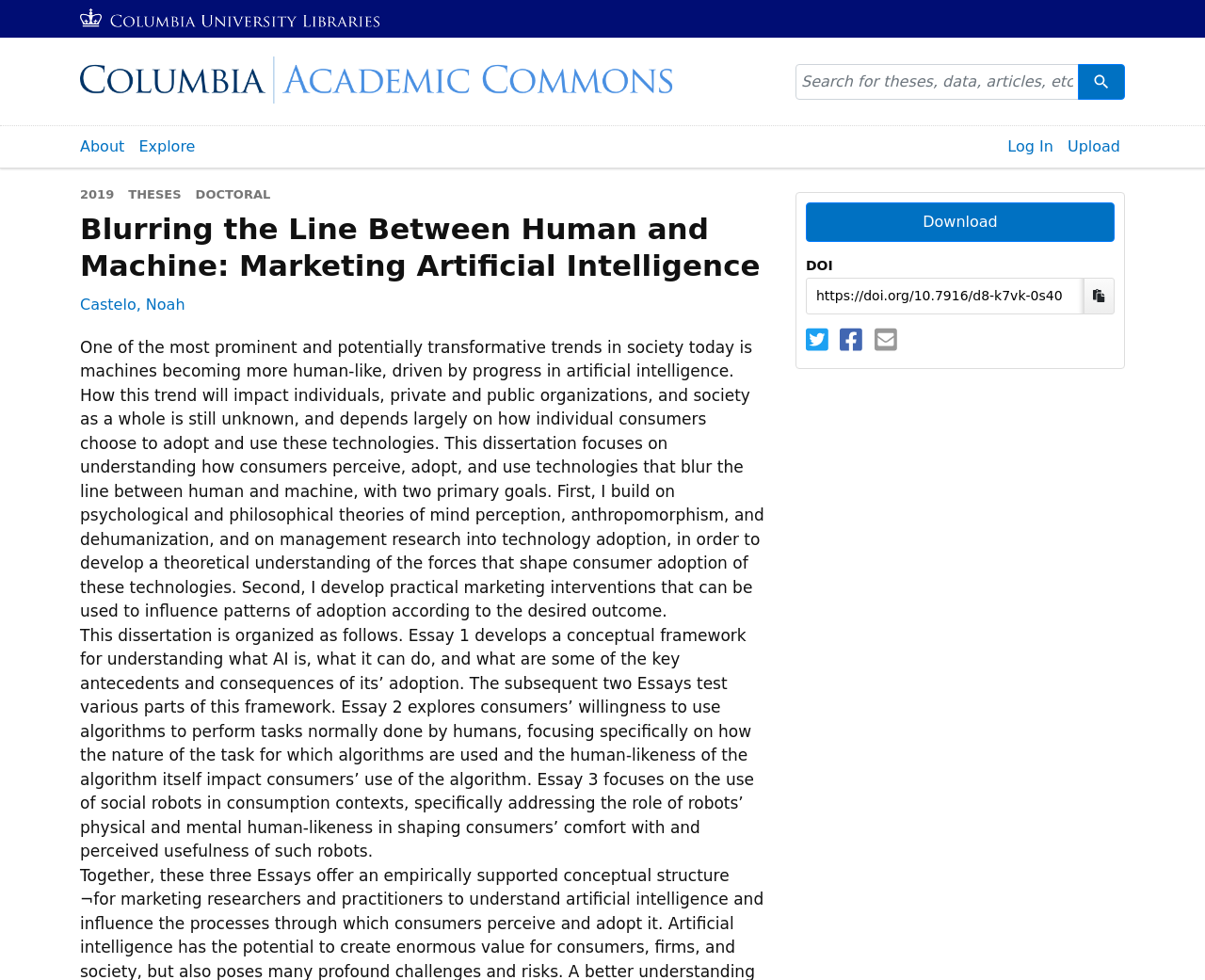Determine the bounding box of the UI element mentioned here: "Explore". The coordinates must be in the format [left, top, right, bottom] with values ranging from 0 to 1.

[0.111, 0.129, 0.166, 0.171]